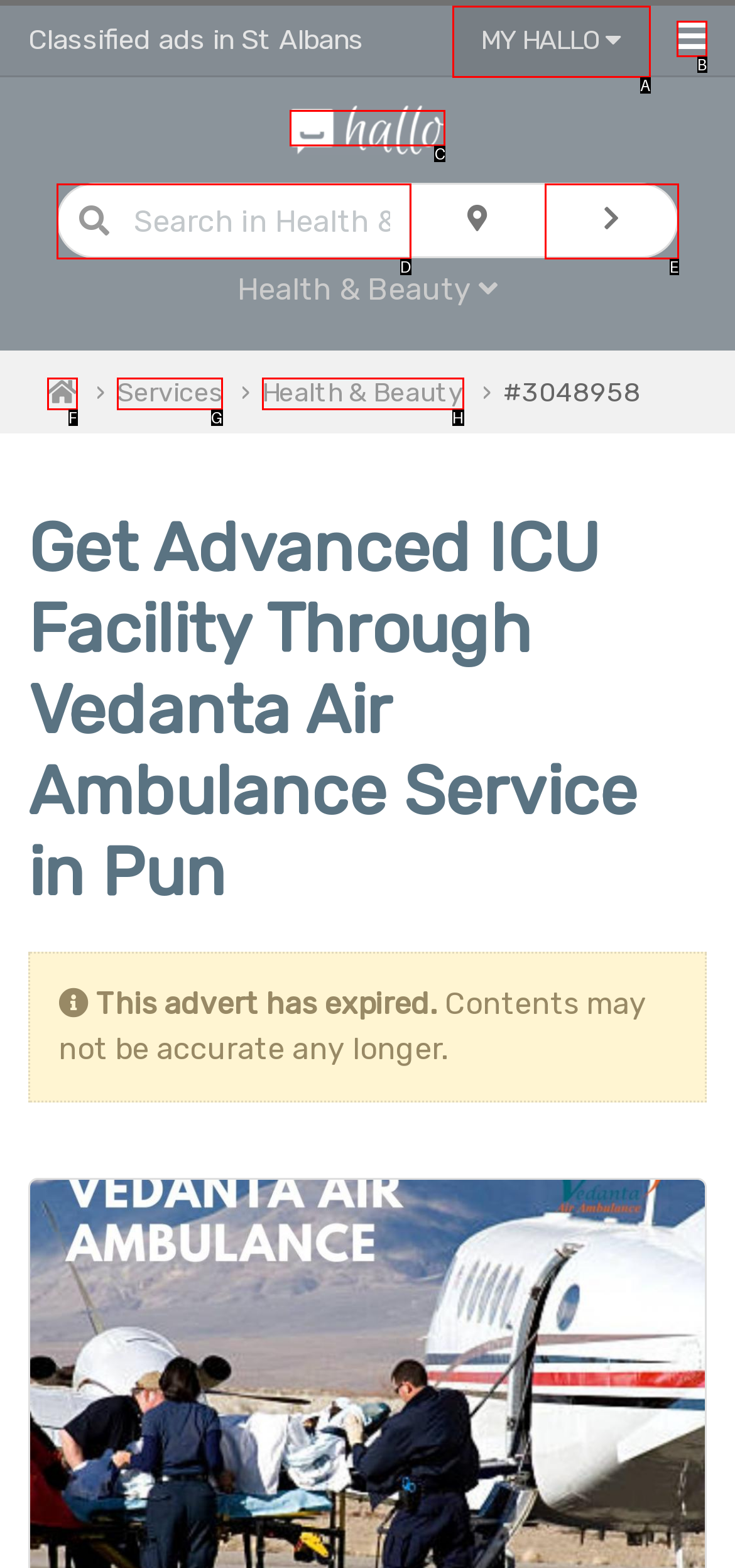Which UI element corresponds to this description: title="Hallo Free Classified Ads"
Reply with the letter of the correct option.

C